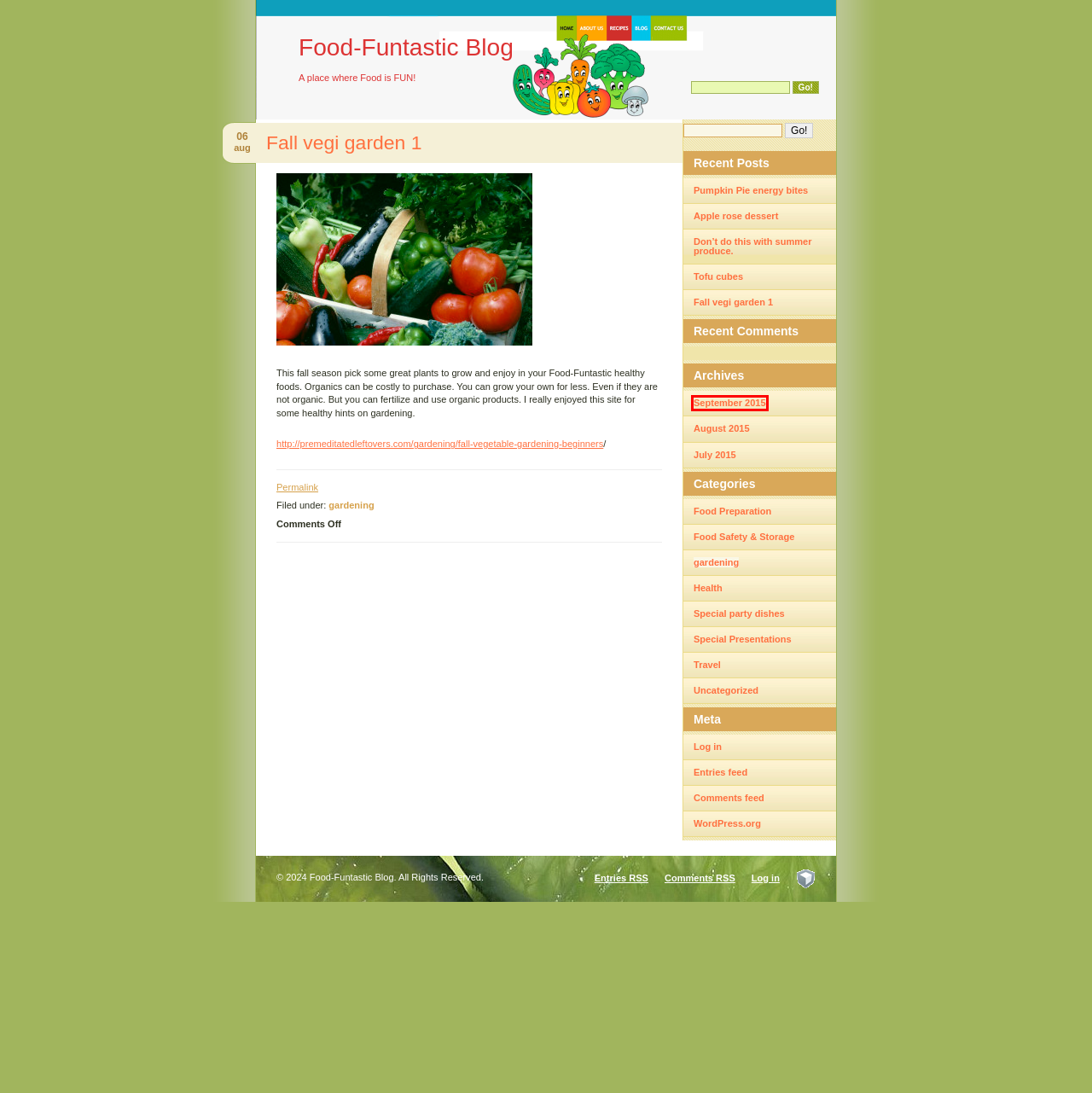Look at the screenshot of a webpage where a red bounding box surrounds a UI element. Your task is to select the best-matching webpage description for the new webpage after you click the element within the bounding box. The available options are:
A. » 2015 » AugustFood-Funtastic  Blog
B. » Special party dishesFood-Funtastic  Blog
C. » UncategorizedFood-Funtastic  Blog
D. » Tofu cubesFood-Funtastic  Blog
E. » Don’t do this with summer produce.Food-Funtastic  Blog
F. Fall Vegetable Gardening for Beginners - Cool Weather Gardening Tips
G. » 2015 » JulyFood-Funtastic  Blog
H. » 2015 » SeptemberFood-Funtastic  Blog

H